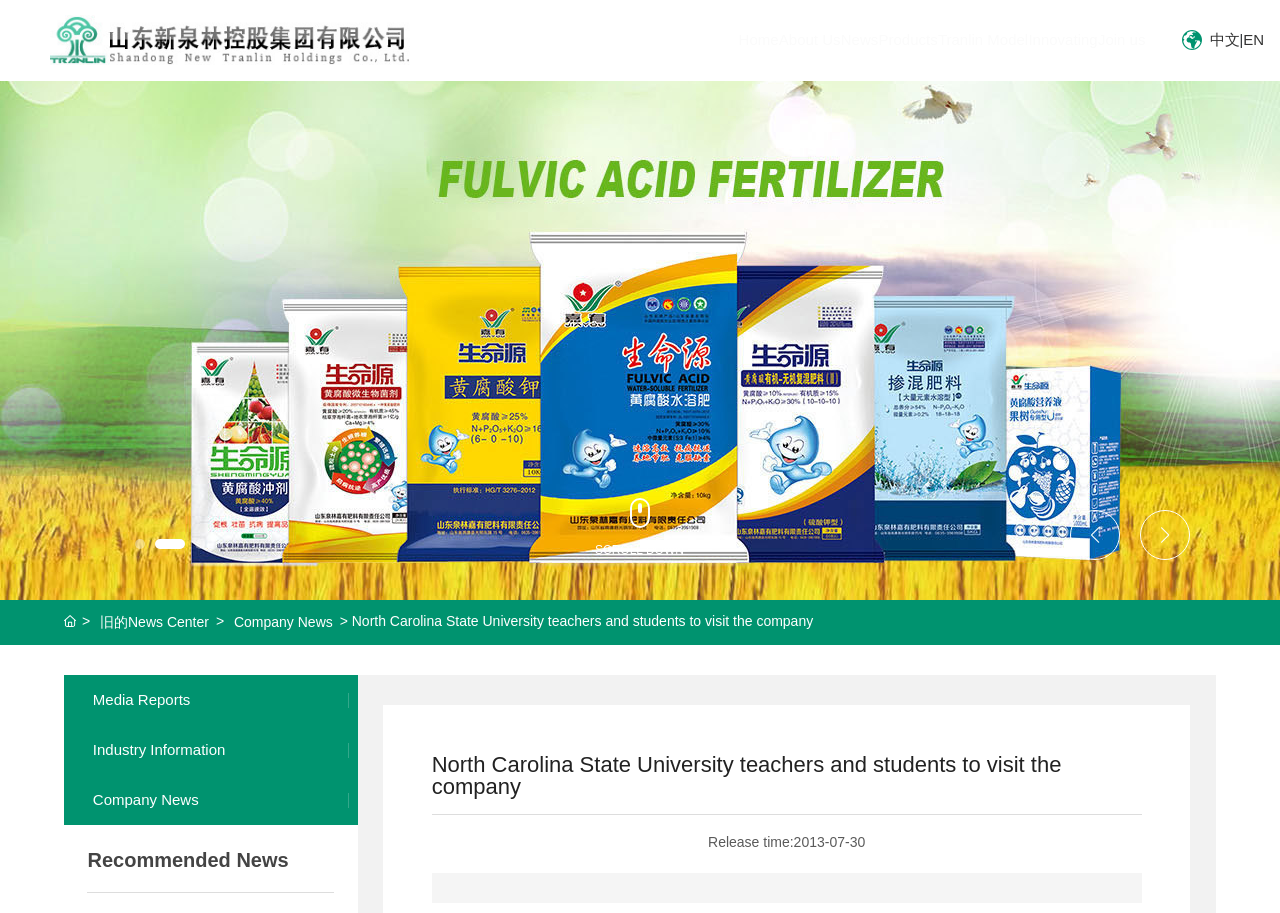Identify the bounding box coordinates of the element to click to follow this instruction: 'Sign up and manage updates by email'. Ensure the coordinates are four float values between 0 and 1, provided as [left, top, right, bottom].

None